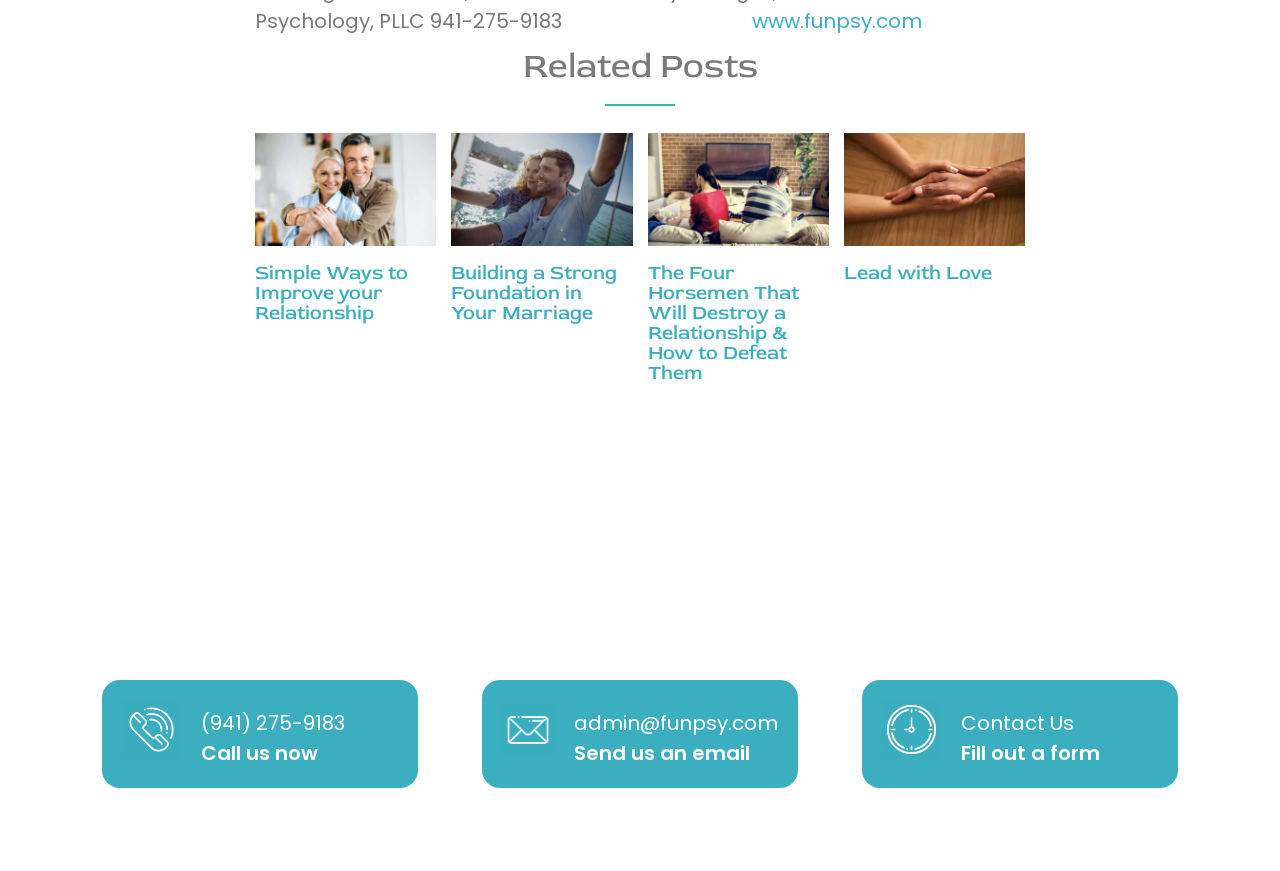Using the webpage screenshot, locate the HTML element that fits the following description and provide its bounding box: "Lead with Love".

[0.659, 0.298, 0.775, 0.327]